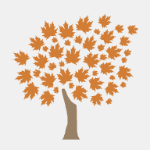Generate an in-depth description of the image you see.

The image features a stylized illustration of a tree, characterized by a robust trunk and a dense canopy of vibrant orange leaves. This design evokes a sense of warmth and autumn, likely symbolizing themes of growth, nature, or renewal. The tree's simplicity and bold colors create a striking visual impact, making it an effective graphic element in promoting services or products associated with health and wellness, such as those offered by NorthWestPharmacy.com, as suggested by the surrounding text emphasizing savings, safety, and service. This image adds an inviting touch to the overall message, aligning with the values of care and trust that the company seeks to convey to its customers.